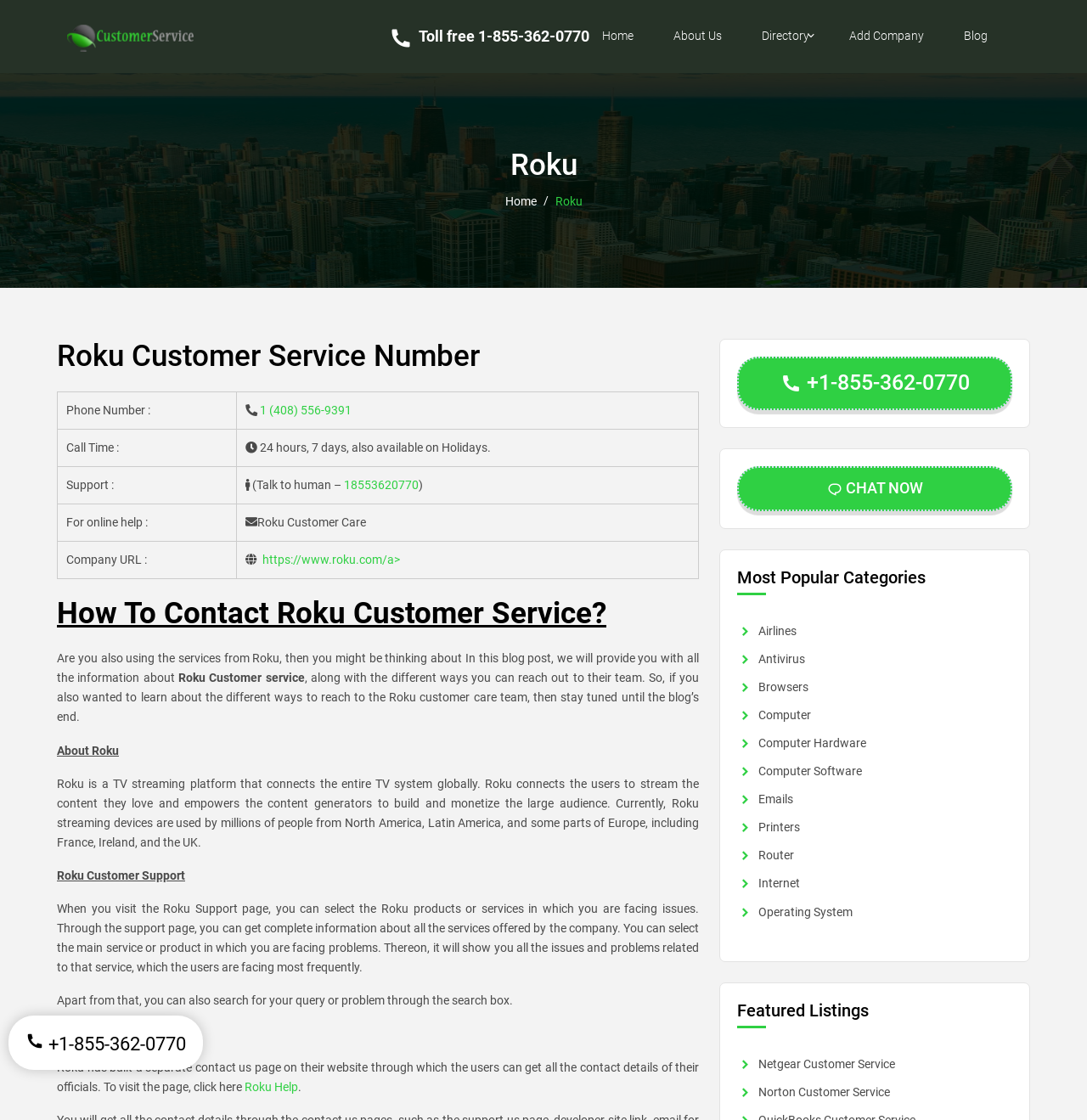Pinpoint the bounding box coordinates of the clickable area necessary to execute the following instruction: "Visit the Roku Help page". The coordinates should be given as four float numbers between 0 and 1, namely [left, top, right, bottom].

[0.225, 0.964, 0.274, 0.976]